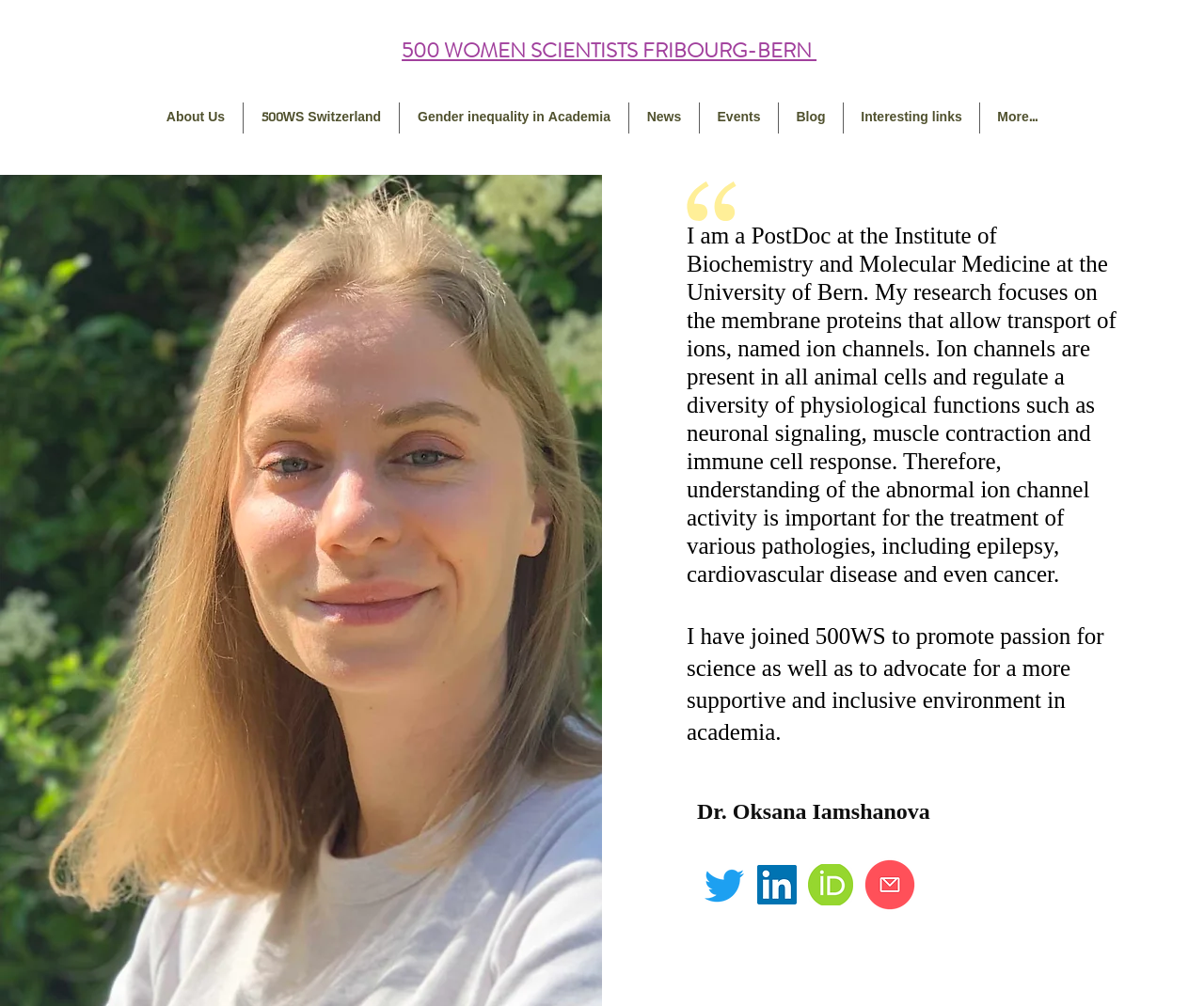Please identify the bounding box coordinates of the clickable area that will allow you to execute the instruction: "Click on About Us".

[0.123, 0.102, 0.202, 0.133]